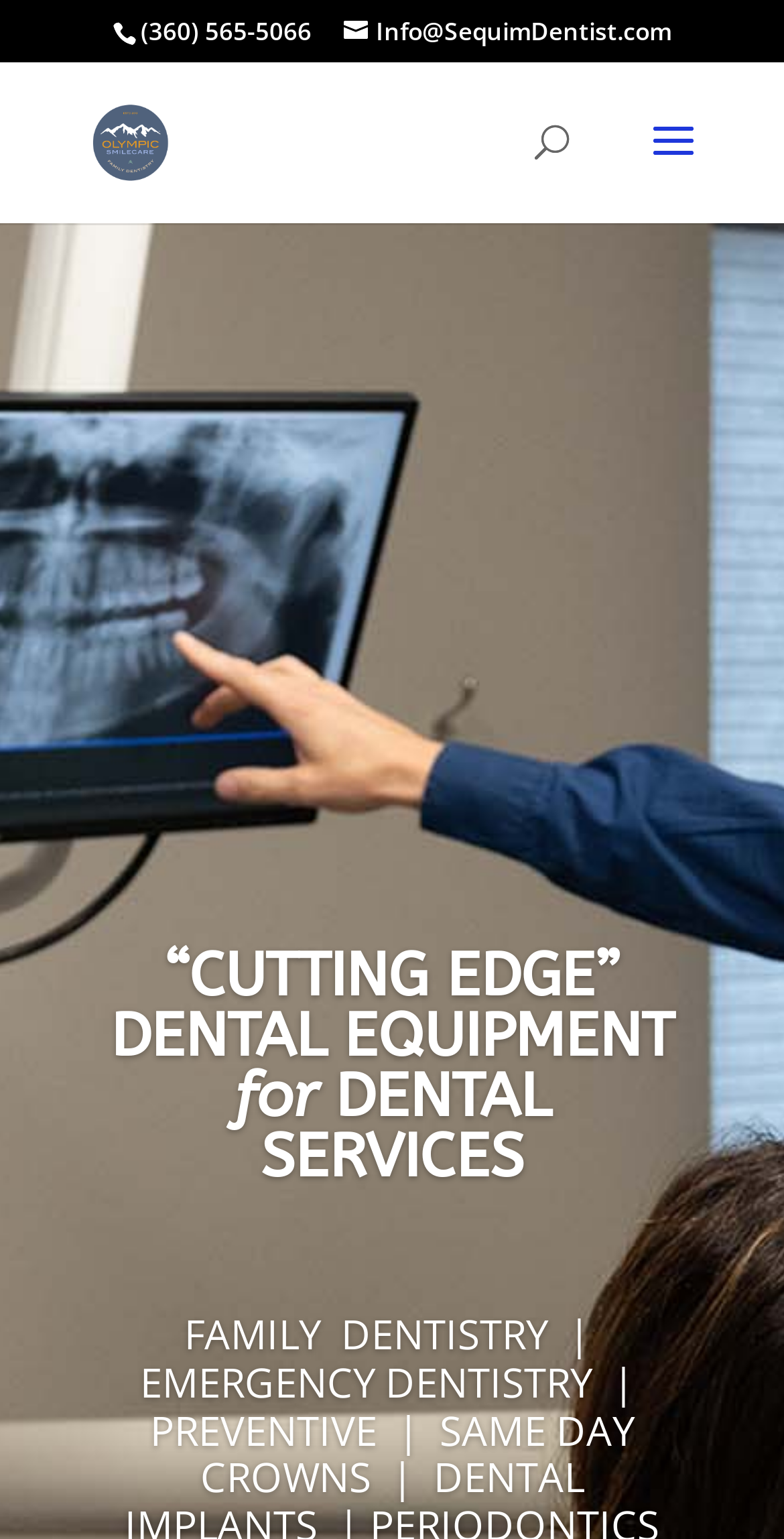Please respond to the question with a concise word or phrase:
What is the name of the dental care service?

OLYMPIC SMILECARE